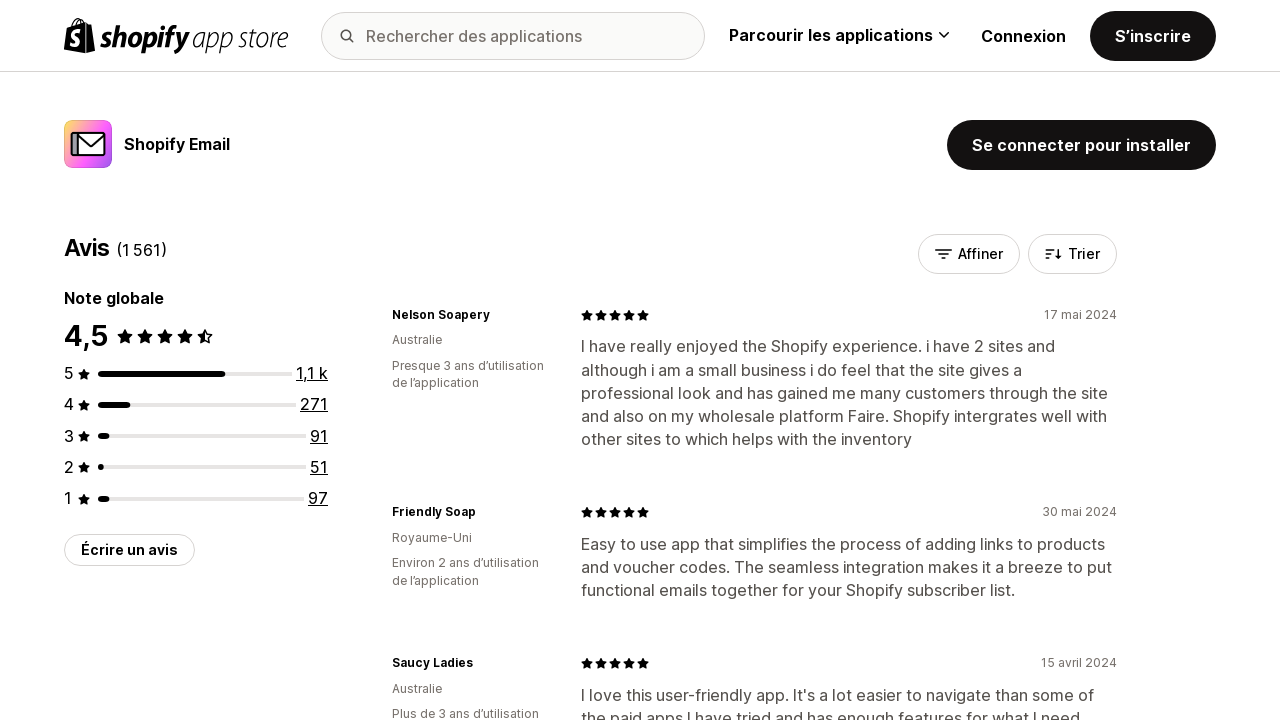Please identify the bounding box coordinates of the clickable area that will fulfill the following instruction: "Write a review". The coordinates should be in the format of four float numbers between 0 and 1, i.e., [left, top, right, bottom].

[0.05, 0.742, 0.152, 0.786]